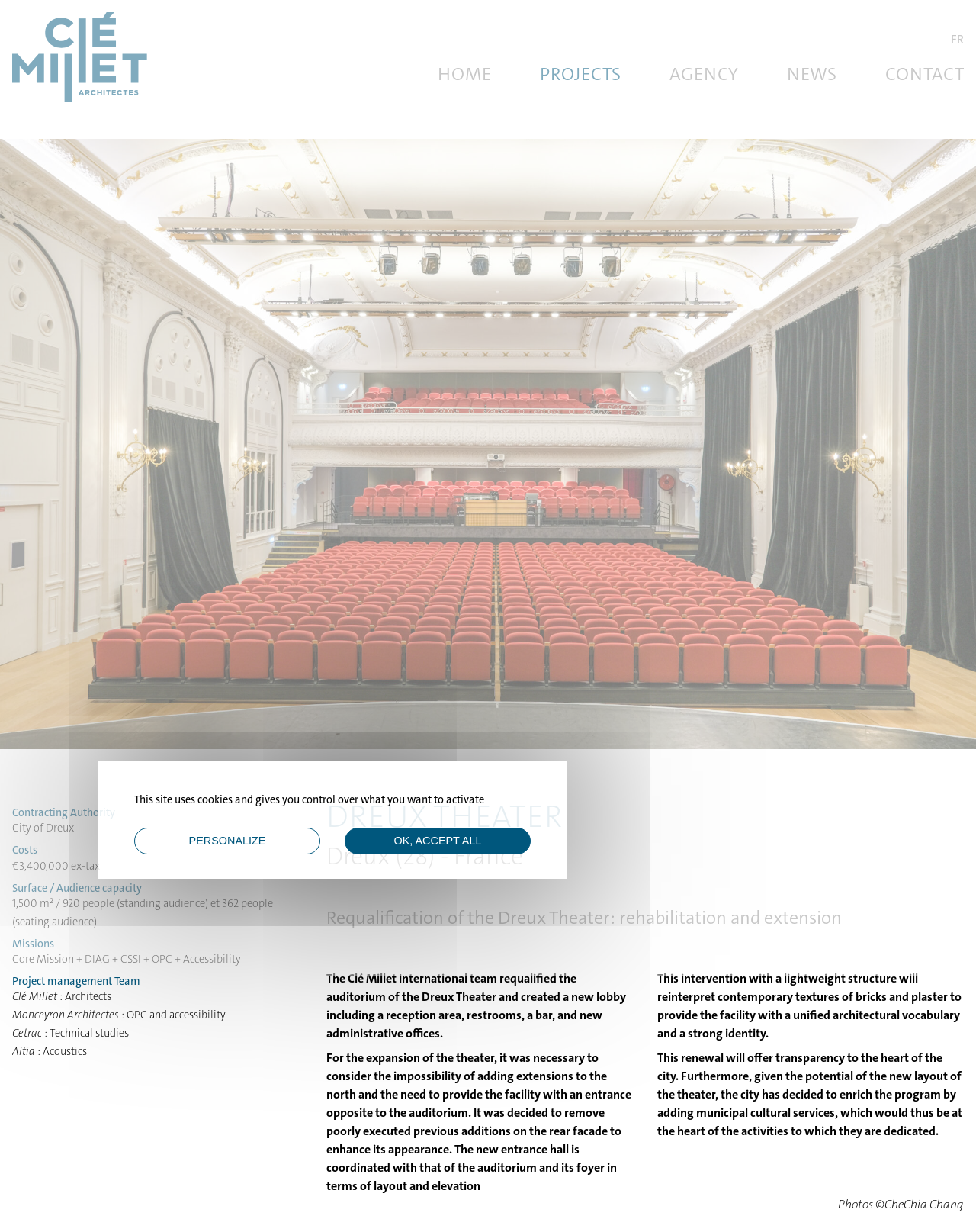Specify the bounding box coordinates of the region I need to click to perform the following instruction: "Click the 'CONTACT' link". The coordinates must be four float numbers in the range of 0 to 1, i.e., [left, top, right, bottom].

[0.907, 0.05, 0.988, 0.07]